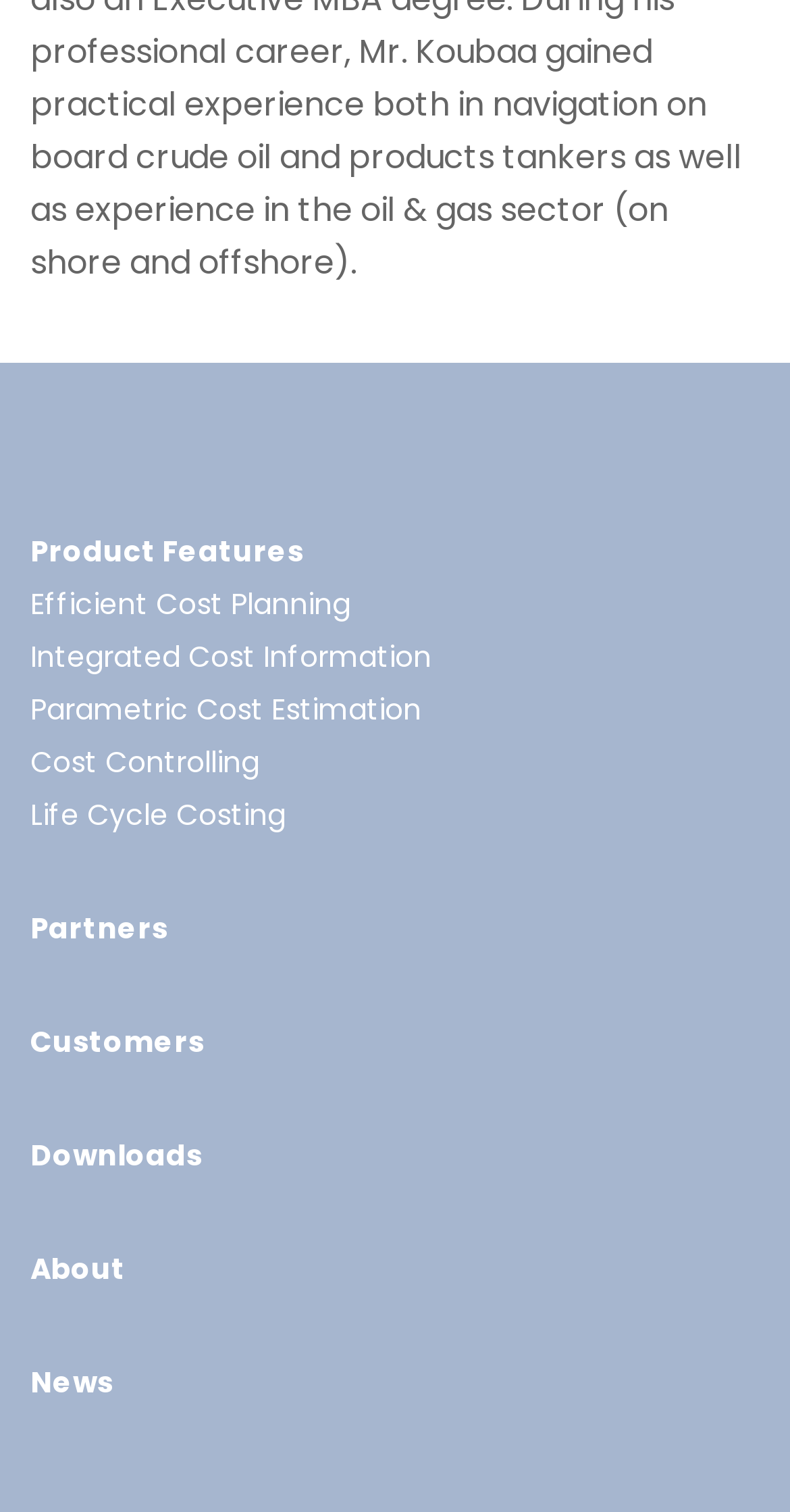Can you determine the bounding box coordinates of the area that needs to be clicked to fulfill the following instruction: "Read news"?

[0.038, 0.897, 0.962, 0.932]